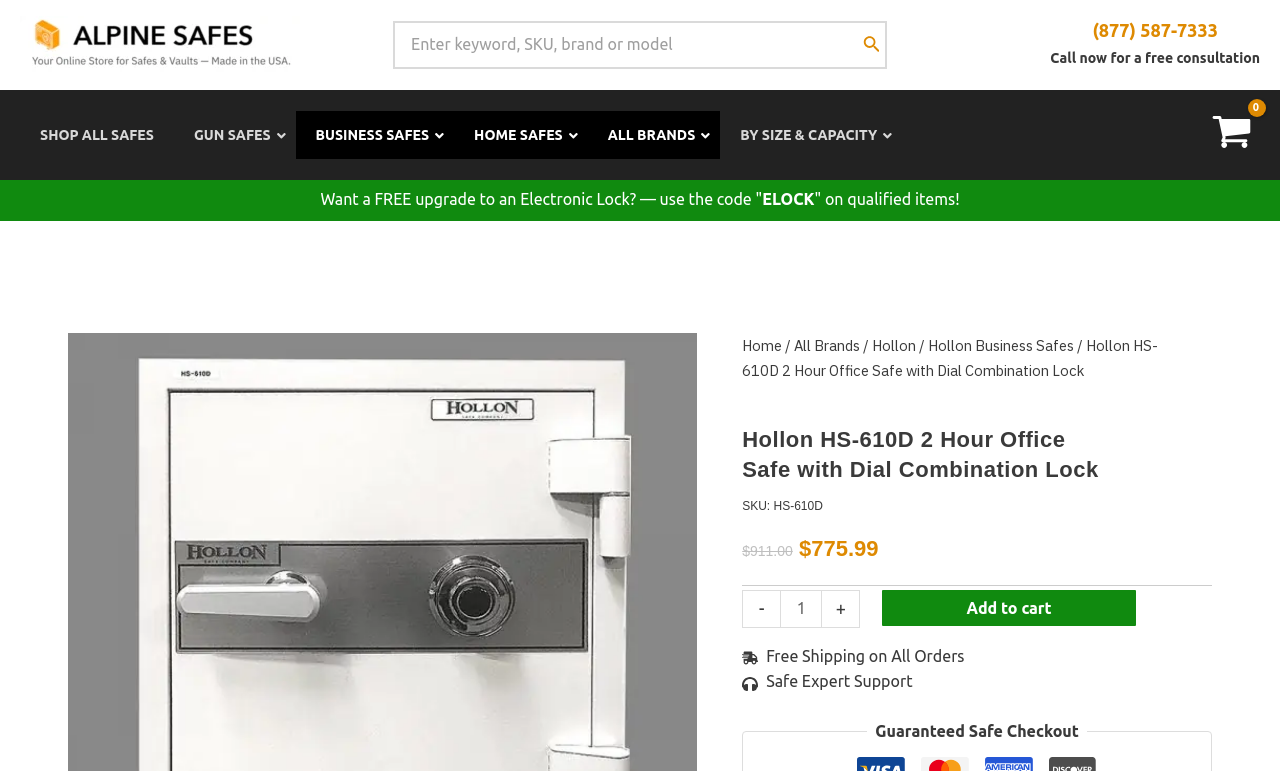Please provide a one-word or short phrase answer to the question:
What is the brand of the safe?

Hollon